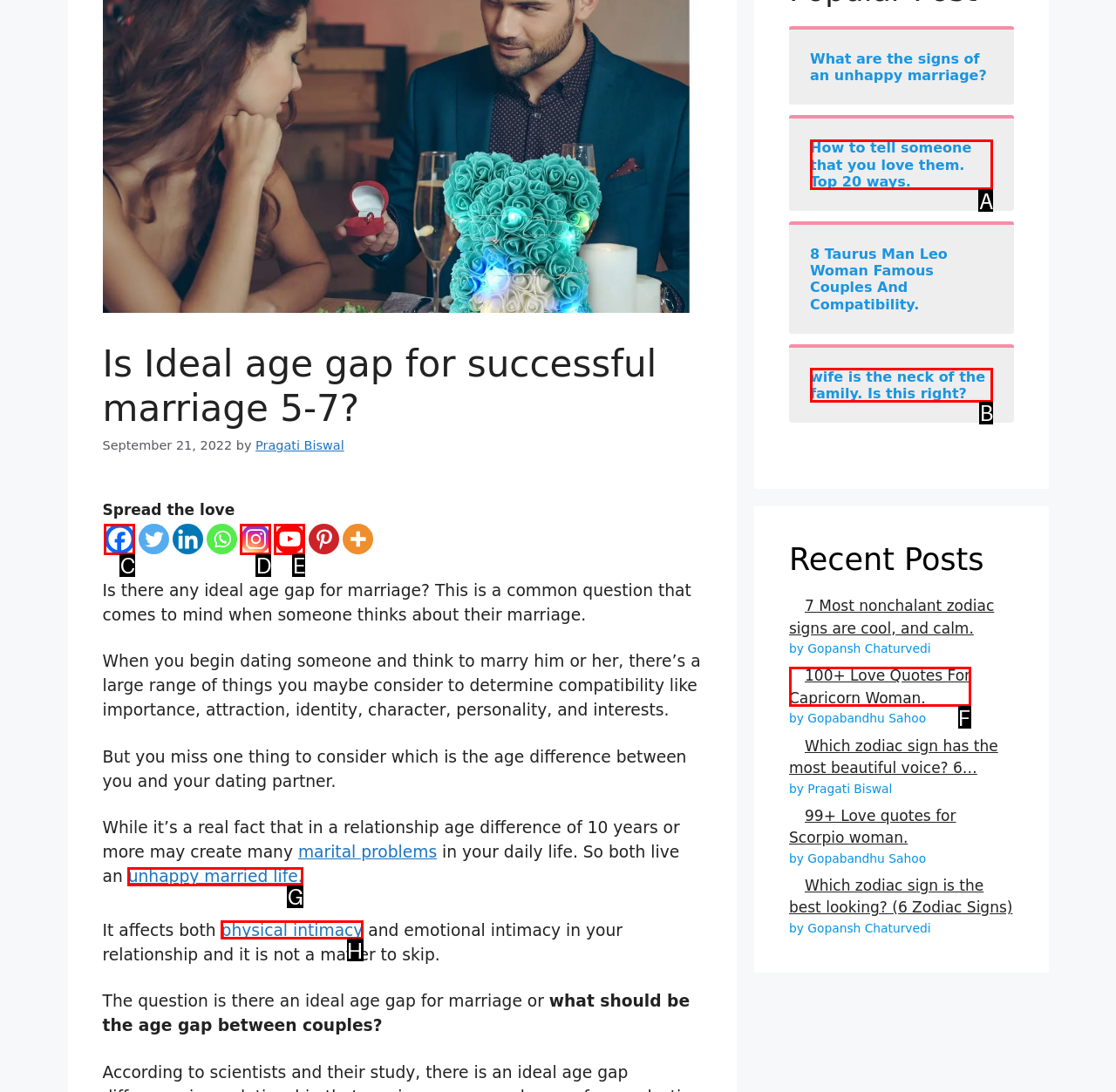Determine which HTML element corresponds to the description: physical intimacy. Provide the letter of the correct option.

H